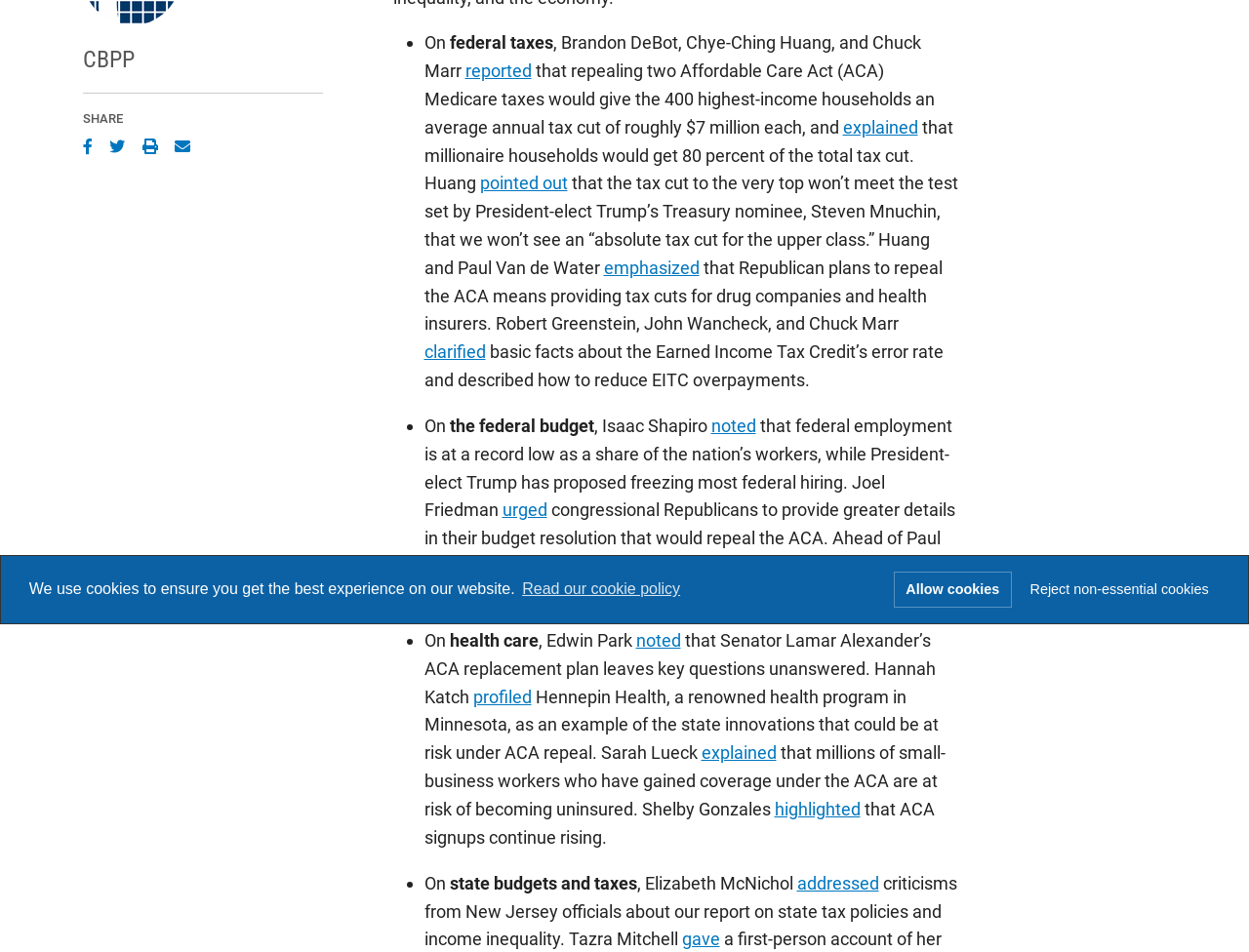Using the element description provided, determine the bounding box coordinates in the format (top-left x, top-left y, bottom-right x, bottom-right y). Ensure that all values are floating point numbers between 0 and 1. Element description: Reject non-essential cookies

[0.816, 0.601, 0.977, 0.637]